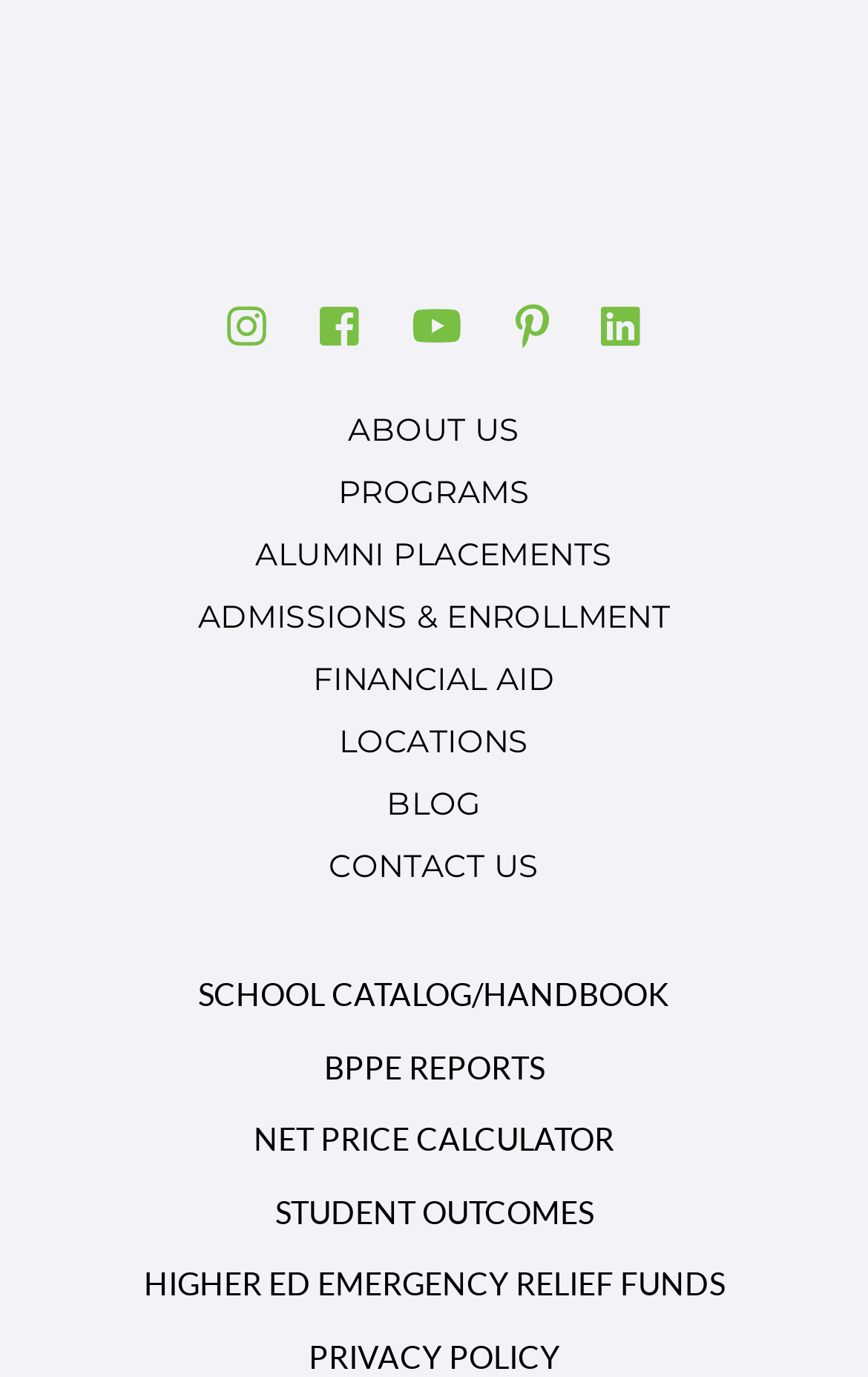Respond to the question below with a single word or phrase:
How many links are there in the main navigation menu?

8